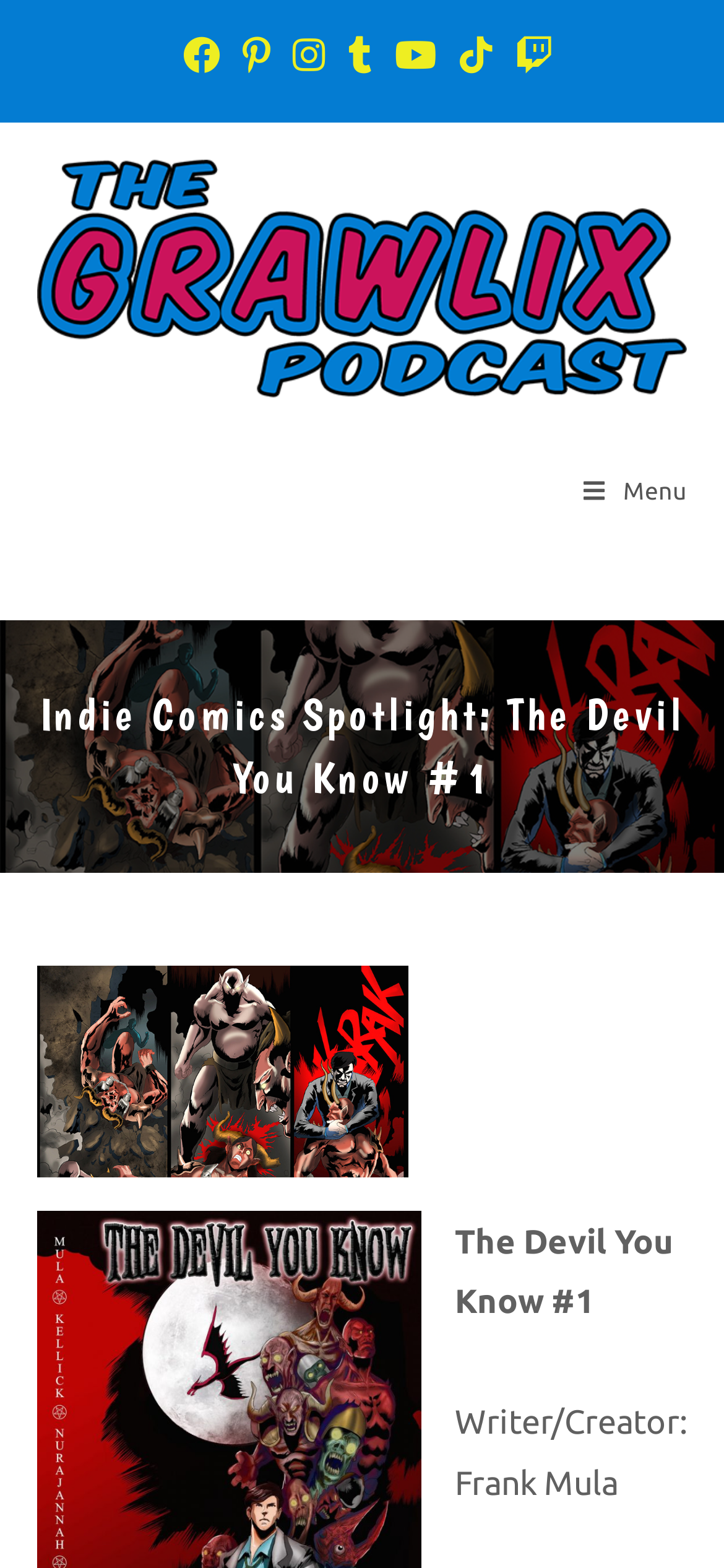What is the main title displayed on this webpage?

Indie Comics Spotlight: The Devil You Know #1